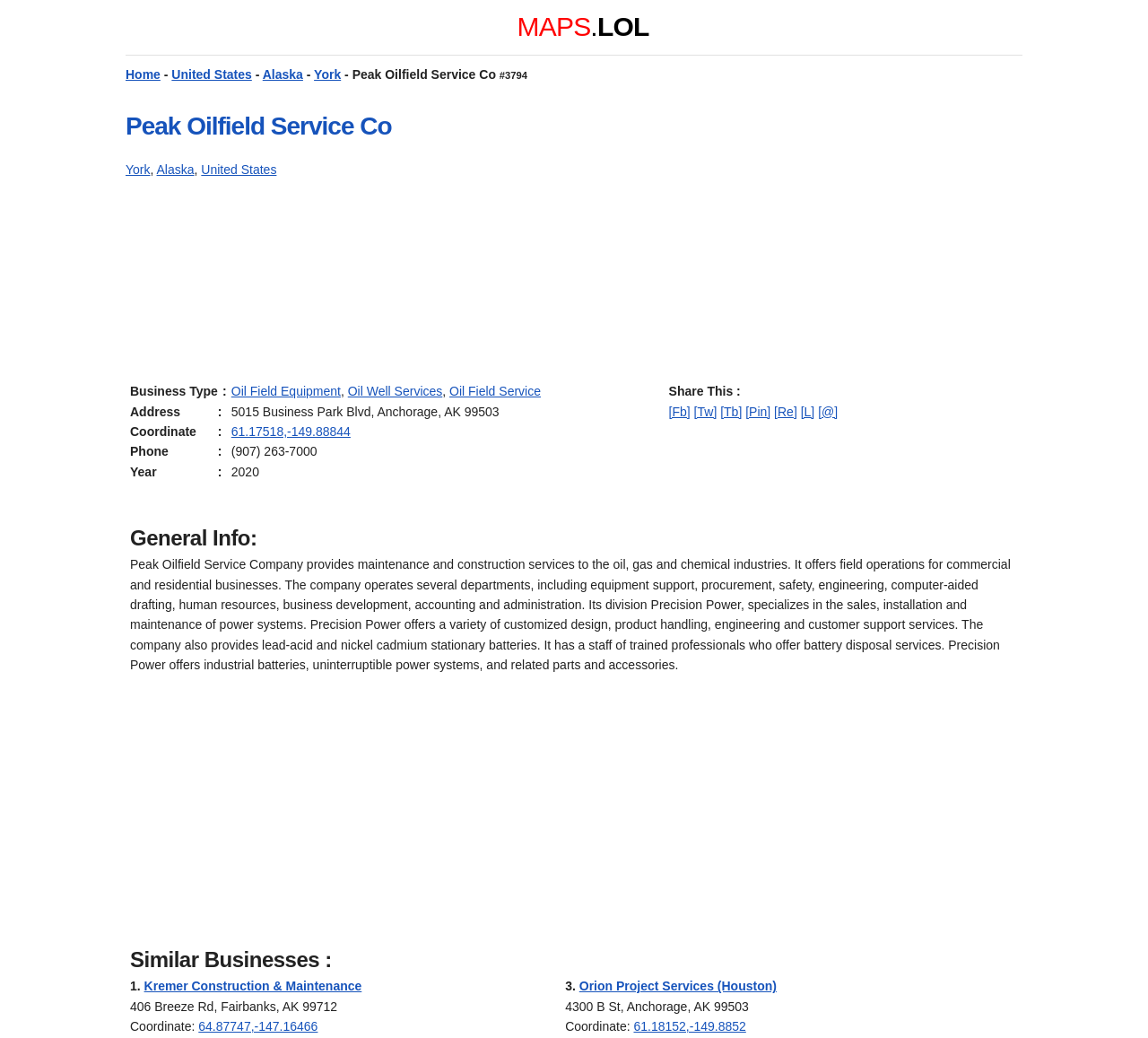Identify the bounding box coordinates for the element you need to click to achieve the following task: "View Peak Oilfield Service Co". The coordinates must be four float values ranging from 0 to 1, formatted as [left, top, right, bottom].

[0.109, 0.106, 0.891, 0.137]